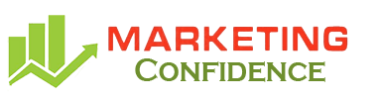Describe the scene depicted in the image with great detail.

The image features the logo of "Marketing Confidence," which prominently displays the name in a stylish font. The word "MARKETING" is emphasized in bold red letters, while "Confidence" is depicted in a softer green hue beneath it. Accompanying the text is a graphic element representing growth, depicted as upward-pointing bars in shades of green, symbolizing progress and success in marketing endeavors. This professional logo encapsulates the essence of a brand dedicated to providing comprehensive email marketing tips and fostering business growth strategies.